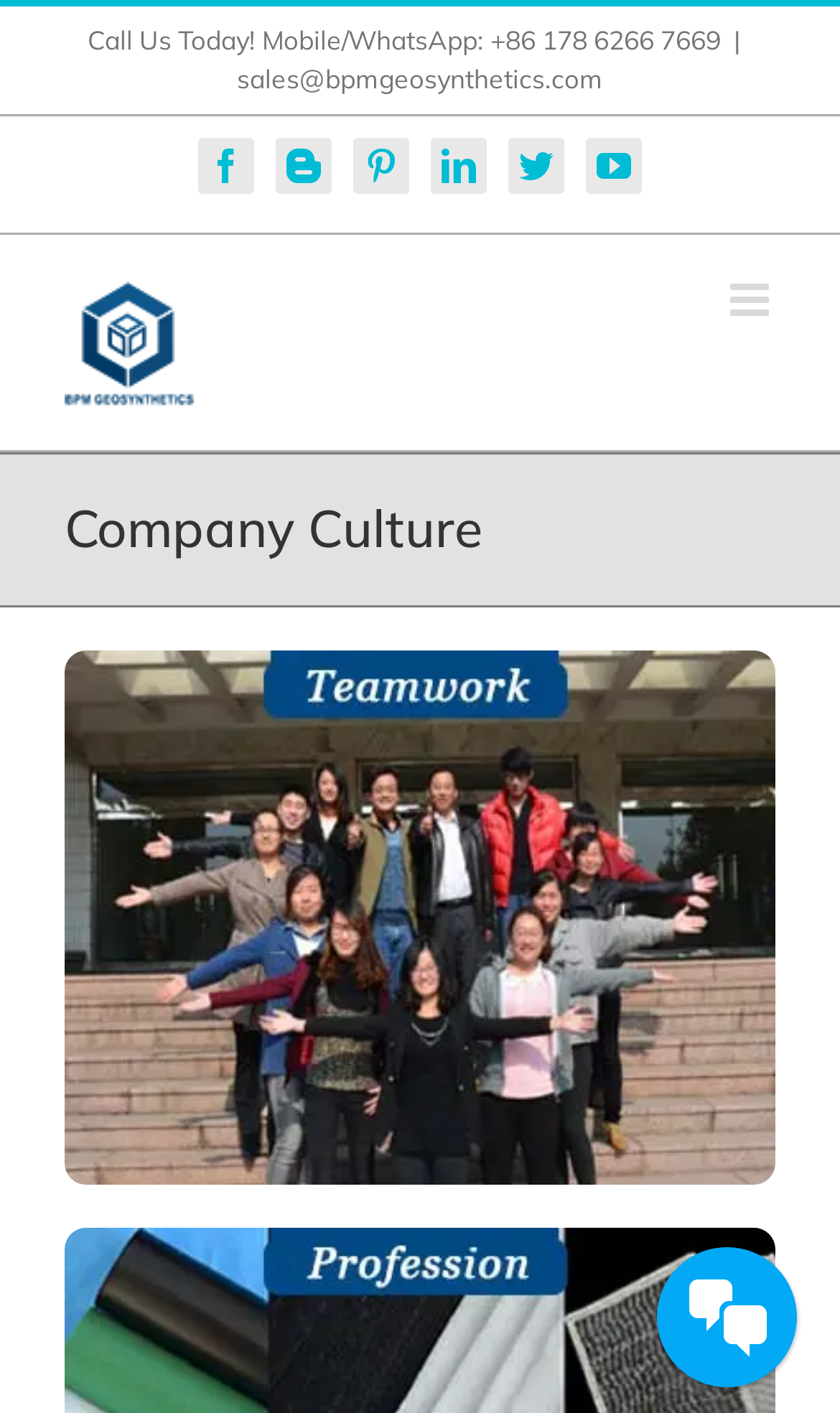Provide the bounding box coordinates of the HTML element described by the text: "aria-label="Toggle mobile menu"". The coordinates should be in the format [left, top, right, bottom] with values between 0 and 1.

[0.869, 0.197, 0.923, 0.229]